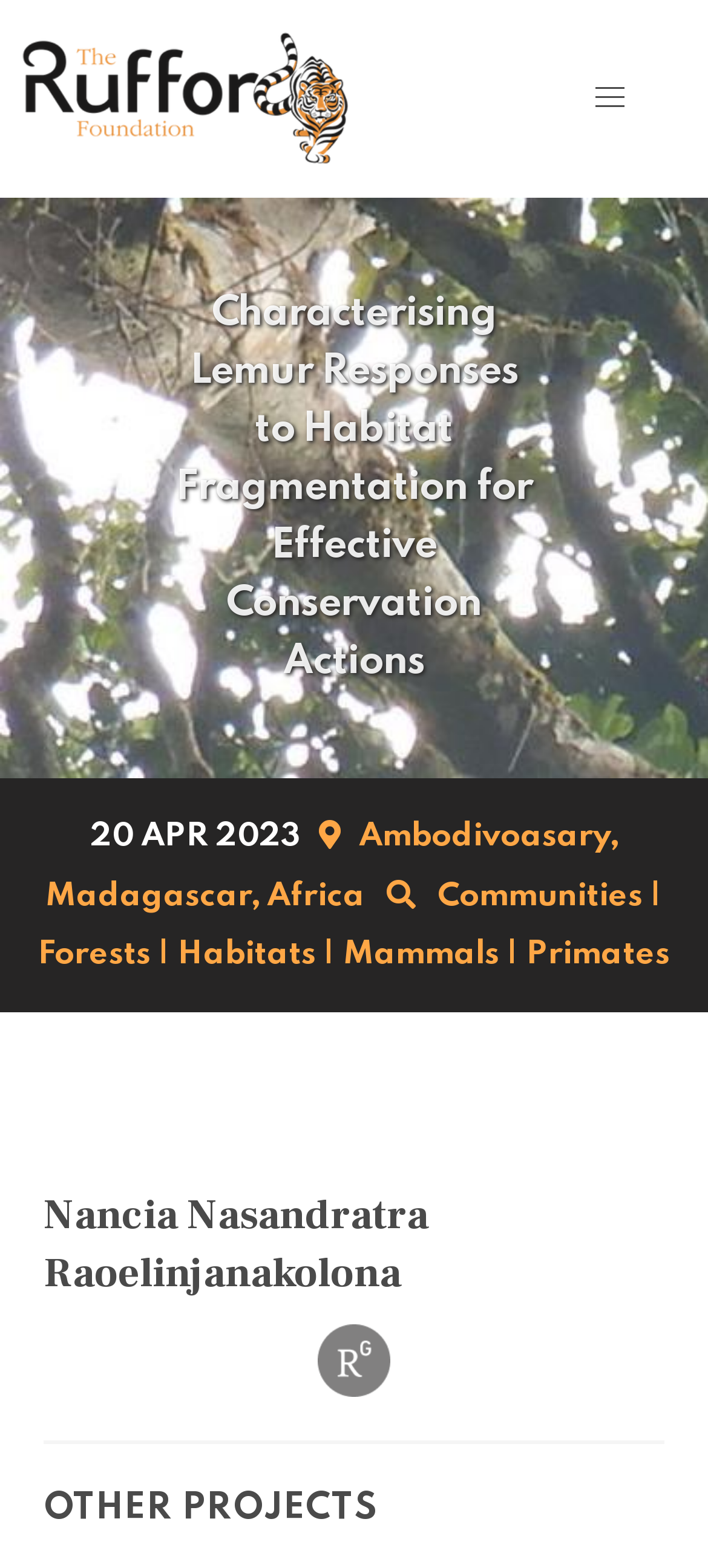Determine the bounding box coordinates of the clickable area required to perform the following instruction: "Explore other projects". The coordinates should be represented as four float numbers between 0 and 1: [left, top, right, bottom].

[0.062, 0.948, 0.938, 0.976]